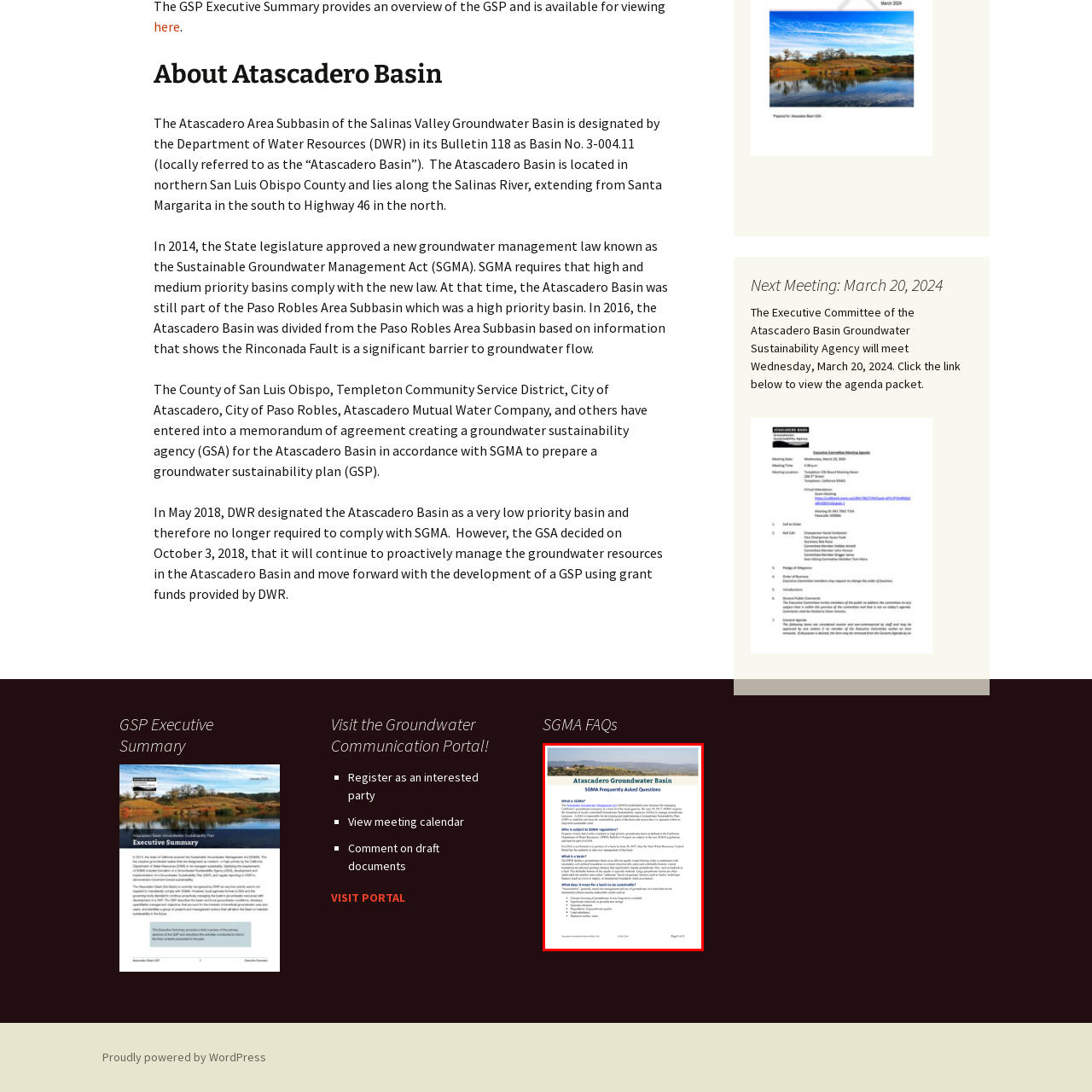What is the background of the image?
Look closely at the area highlighted by the red bounding box and give a detailed response to the question.

The caption suggests that the background of the image is a landscape, which is possibly indicative of the Atascadero Basin area. This background image is likely included to provide context to the discussion of groundwater management in the Atascadero Basin.